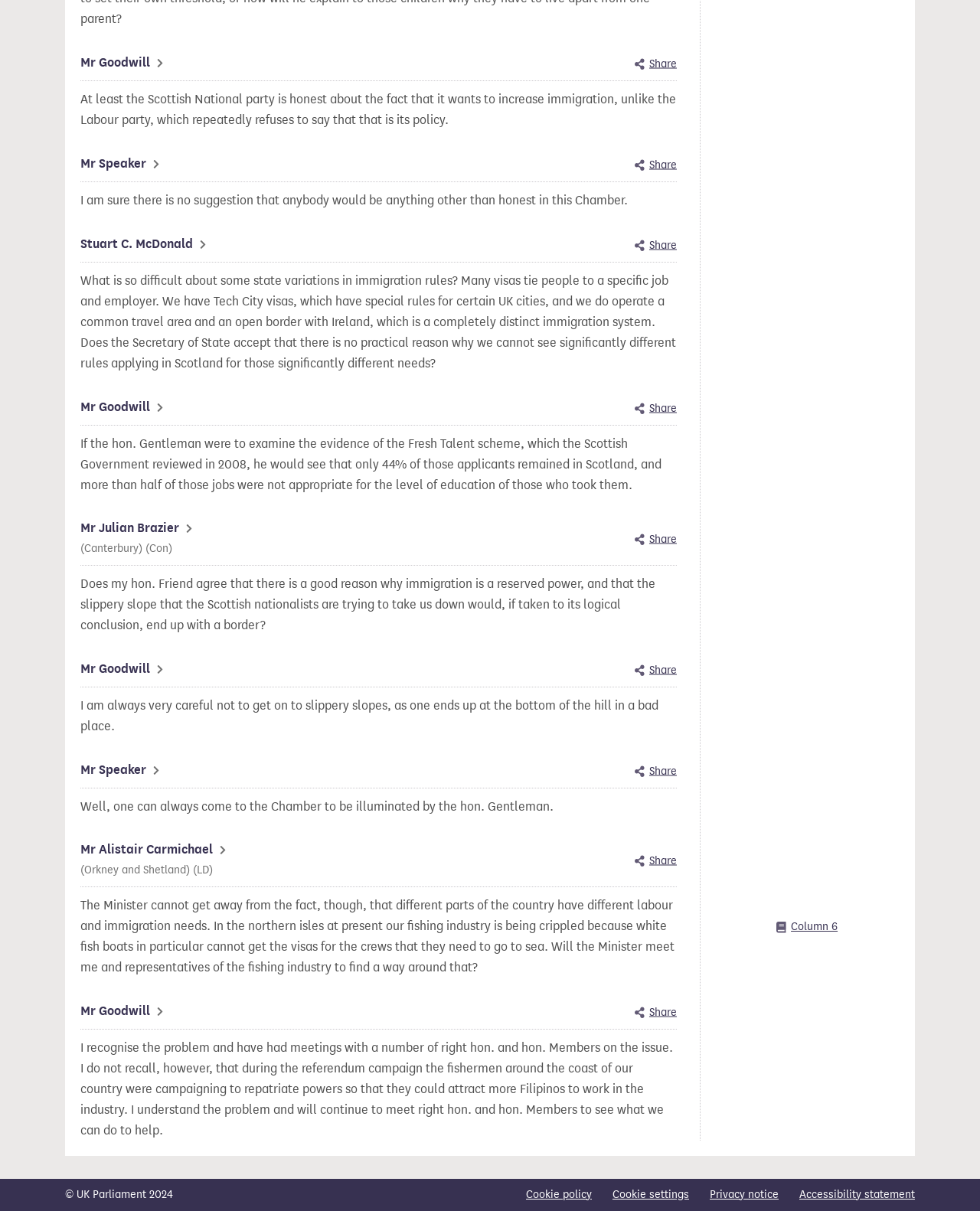What is the copyright year of the UK Parliament?
Based on the image, answer the question with as much detail as possible.

The copyright year of the UK Parliament is 2024, as indicated by the StaticText '© UK Parliament 2024' at the bottom of the page.